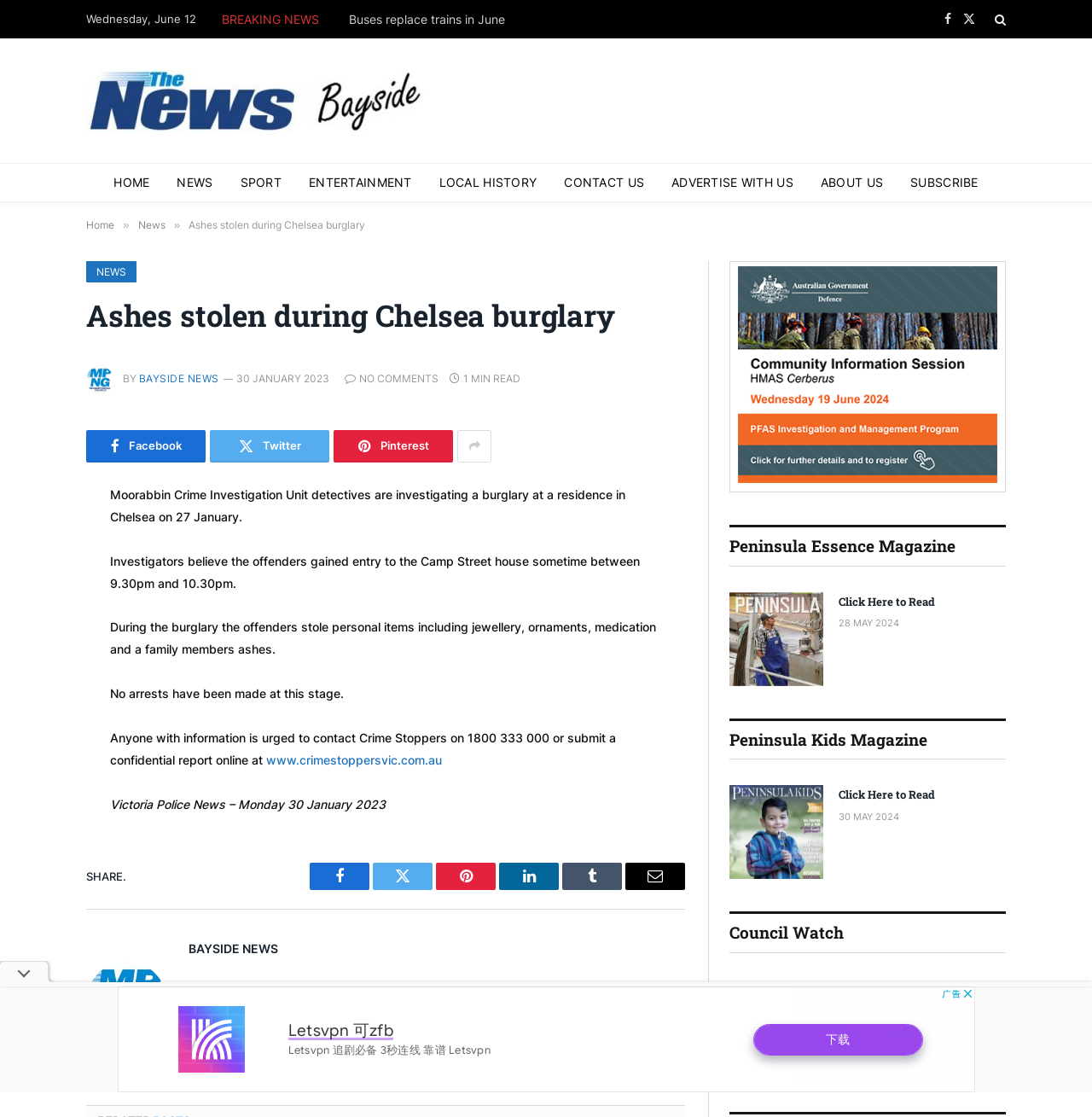Find the bounding box coordinates for the area you need to click to carry out the instruction: "Read the 'Peninsula Essence Magazine'". The coordinates should be four float numbers between 0 and 1, indicated as [left, top, right, bottom].

[0.668, 0.53, 0.921, 0.614]